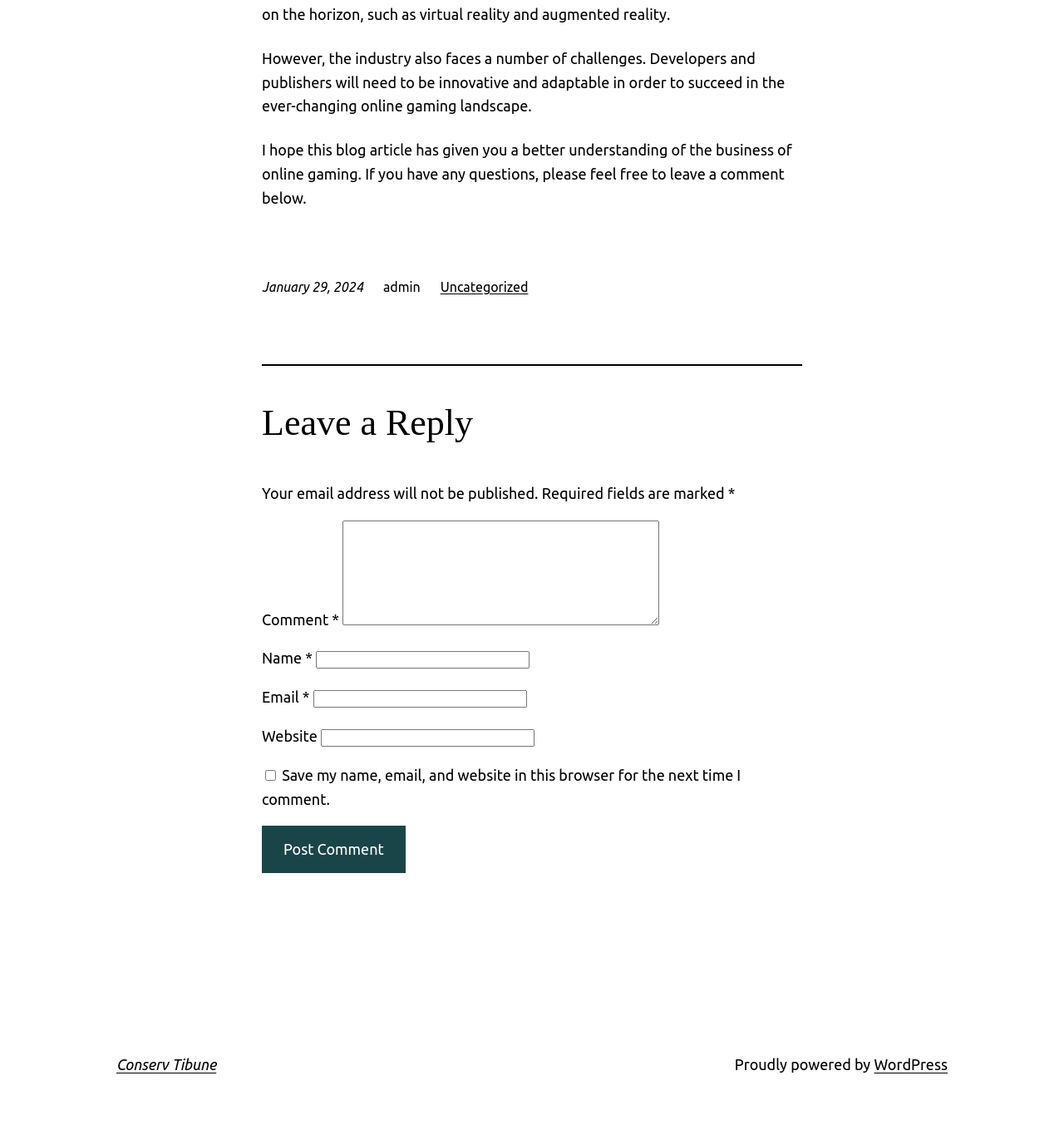Determine the bounding box for the UI element as described: "Conserv Tibune". The coordinates should be represented as four float numbers between 0 and 1, formatted as [left, top, right, bottom].

[0.109, 0.935, 0.203, 0.949]